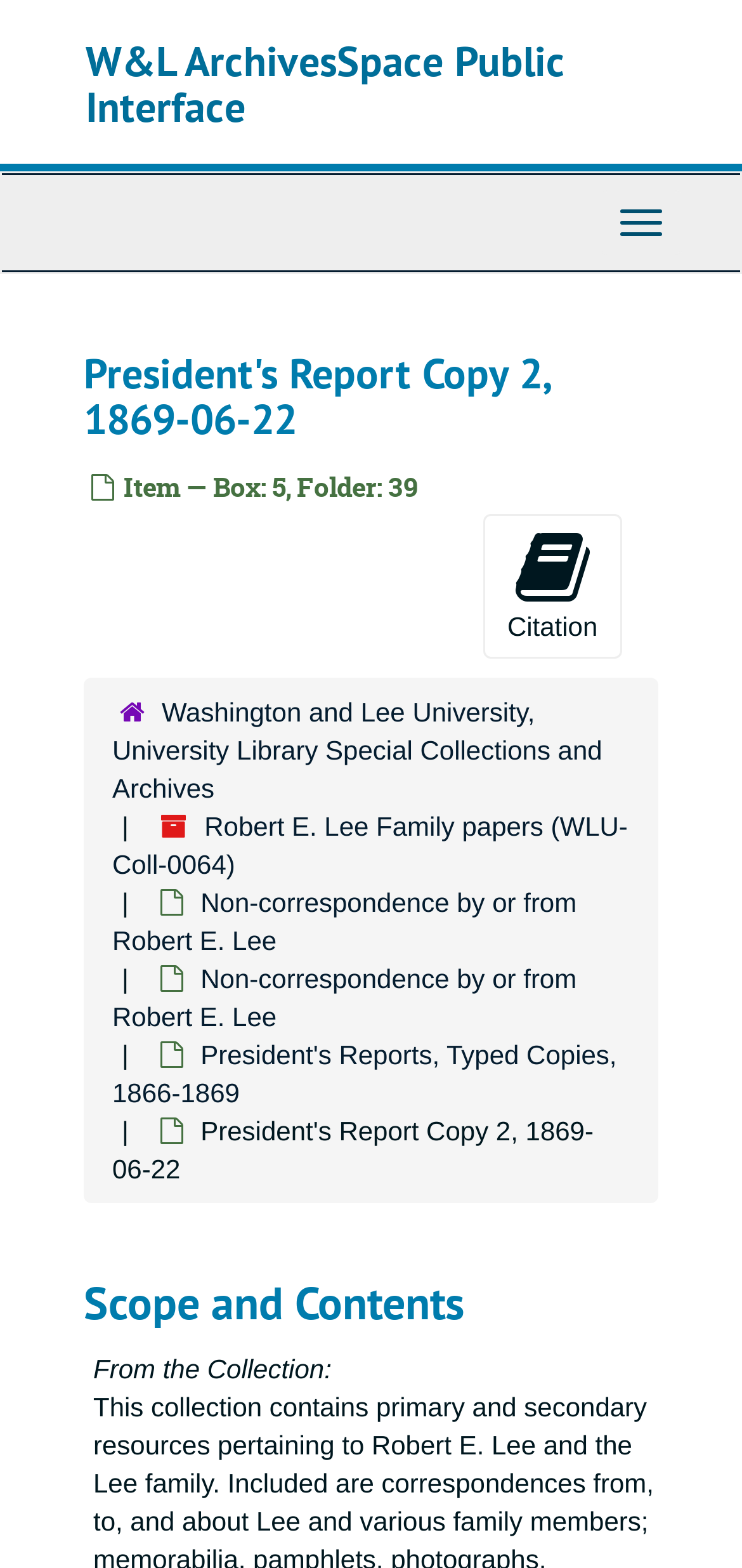What is the name of the collection?
Using the image, elaborate on the answer with as much detail as possible.

I found the answer by looking at the hierarchical navigation section, where I saw a link 'Robert E. Lee Family papers (WLU-Coll-0064)'. This suggests that the current item is part of this collection.